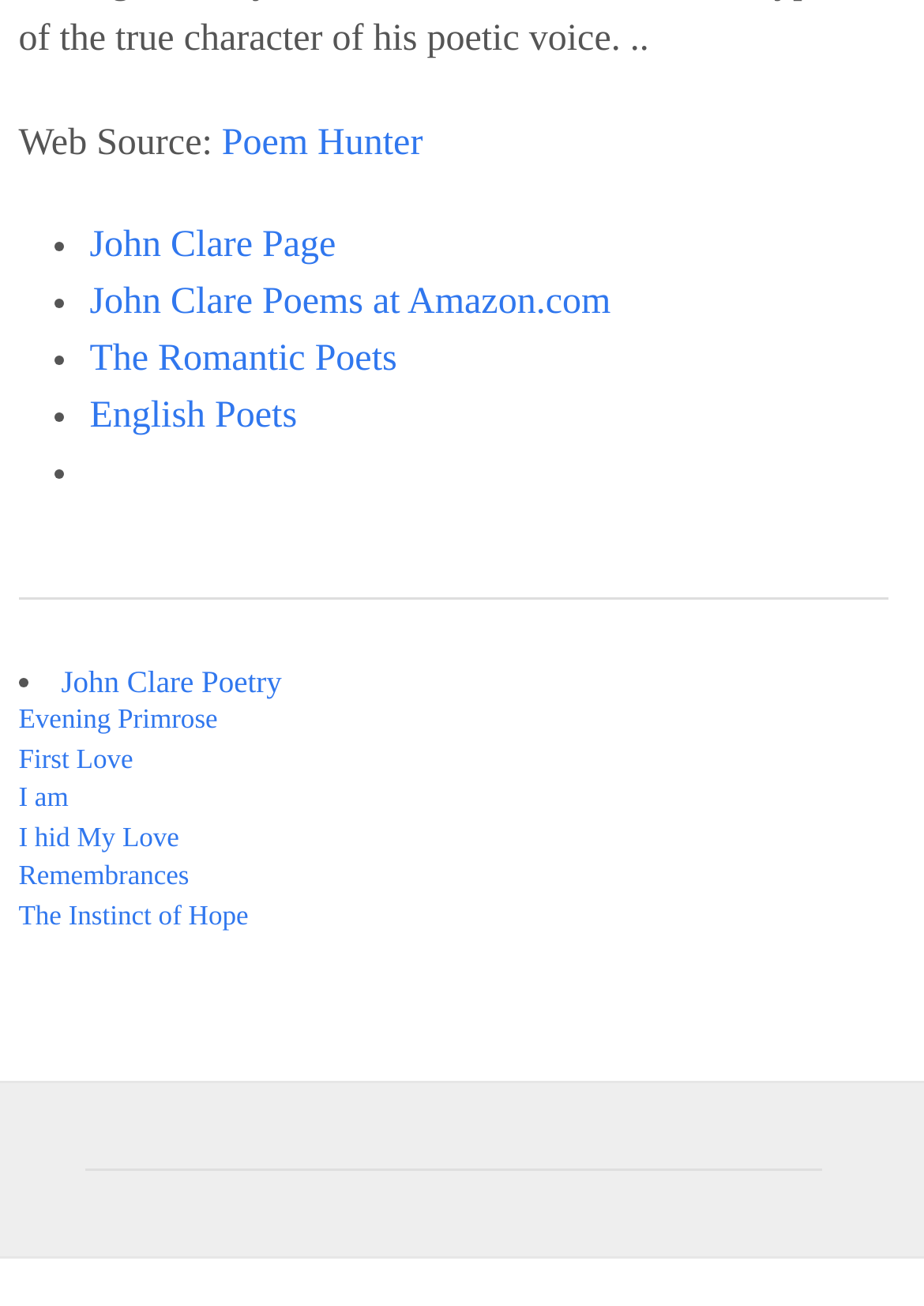Pinpoint the bounding box coordinates of the element that must be clicked to accomplish the following instruction: "Visit the 'John Clare Page'". The coordinates should be in the format of four float numbers between 0 and 1, i.e., [left, top, right, bottom].

[0.097, 0.172, 0.364, 0.203]